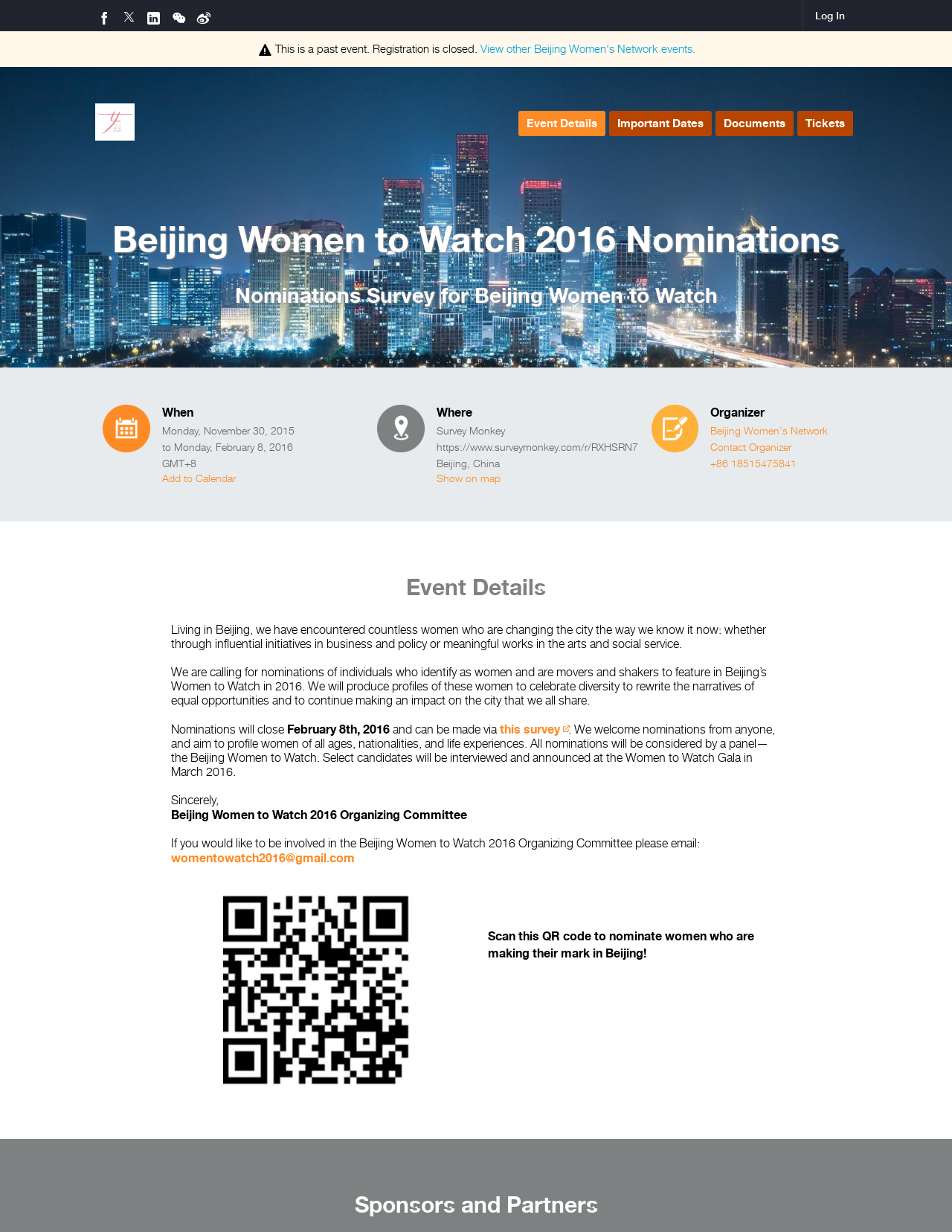Find the bounding box coordinates of the element to click in order to complete the given instruction: "Click Event Details."

[0.553, 0.094, 0.627, 0.106]